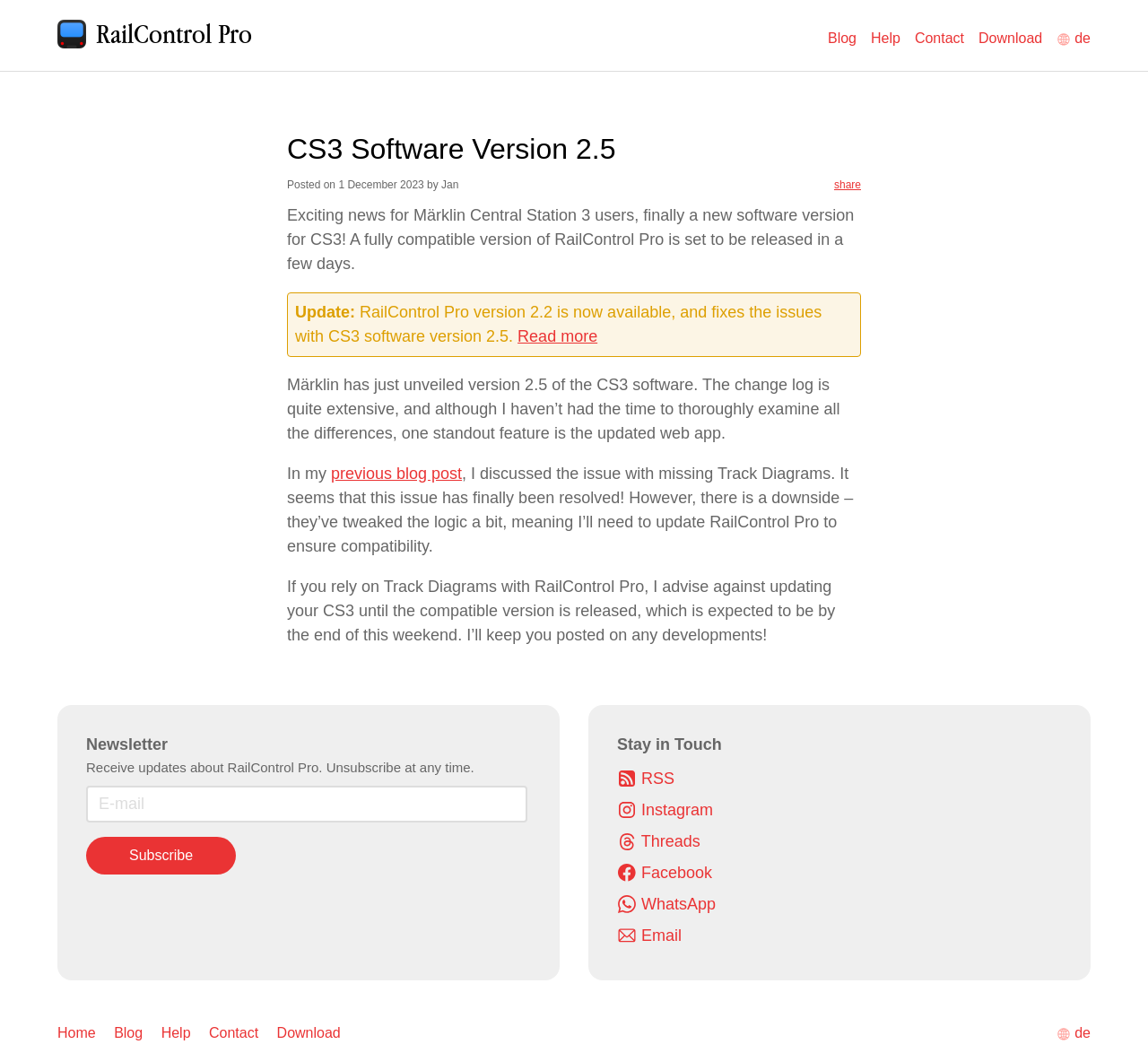Examine the image carefully and respond to the question with a detailed answer: 
What is the name of the compatible software with CS3?

The name of the compatible software with CS3 is mentioned in the text 'A fully compatible version of RailControl Pro is set to be released in a few days.' and also in the link 'RailControl Pro Icon'.